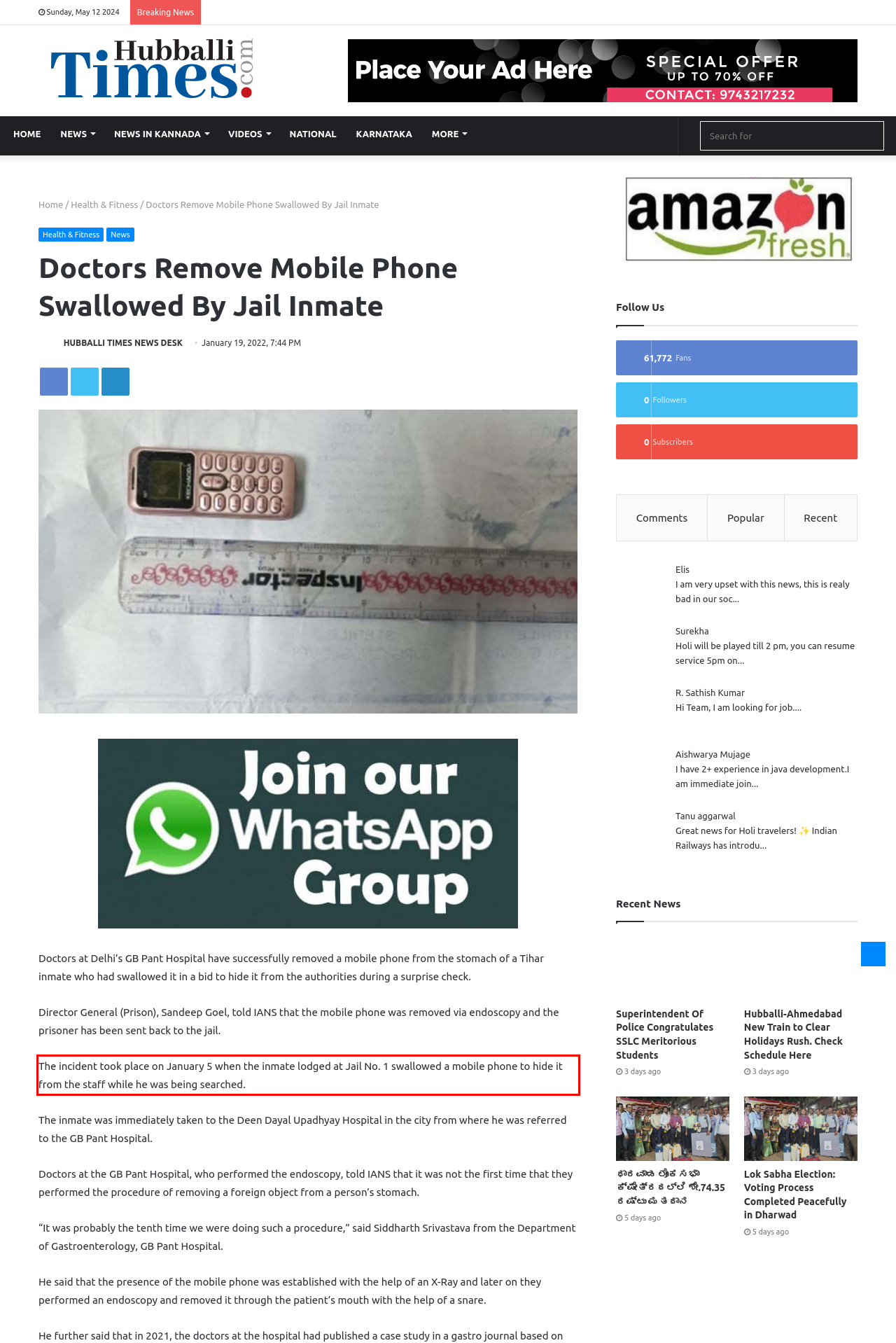Analyze the screenshot of the webpage that features a red bounding box and recognize the text content enclosed within this red bounding box.

The incident took place on January 5 when the inmate lodged at Jail No. 1 swallowed a mobile phone to hide it from the staff while he was being searched.